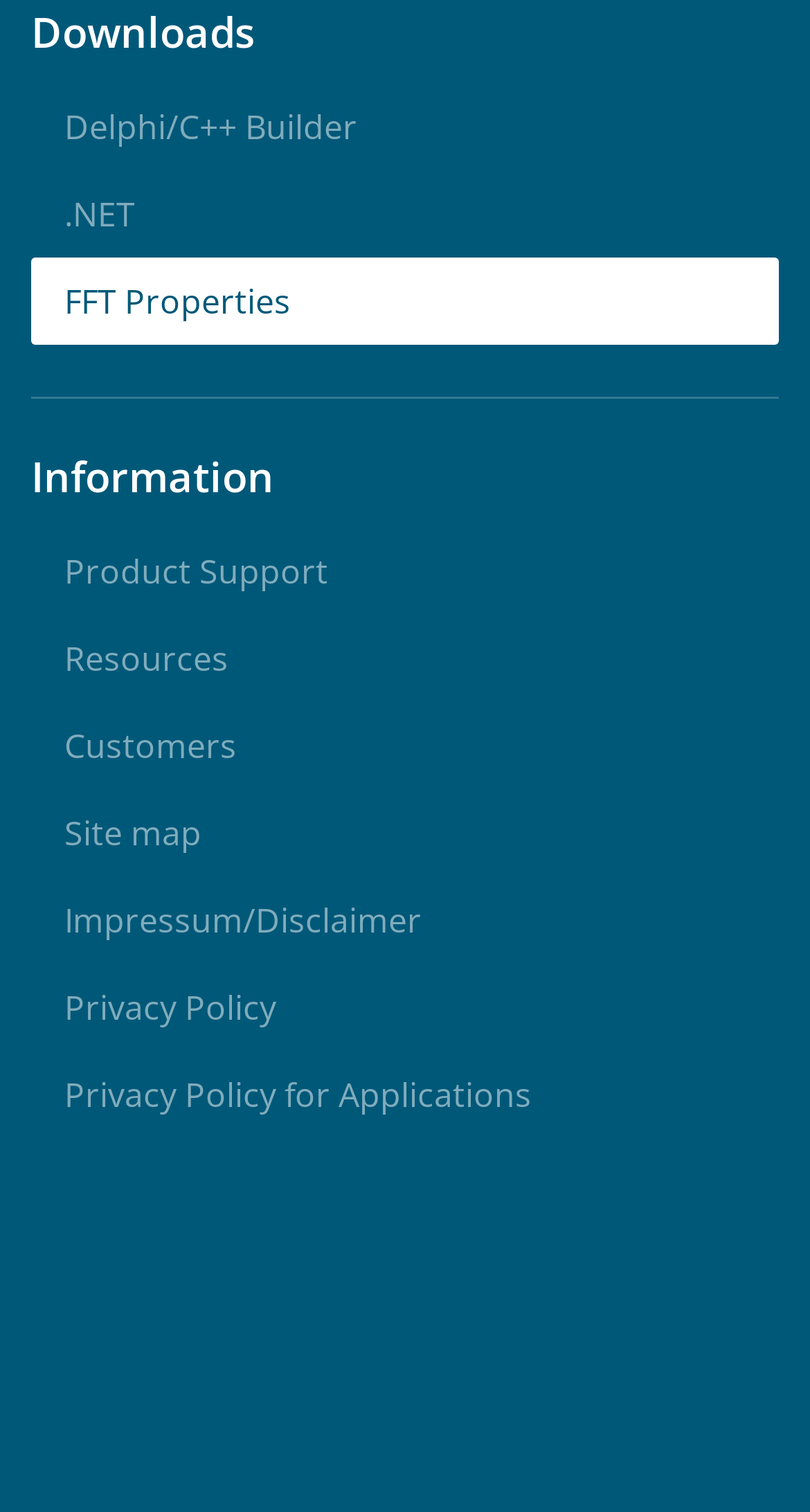Please specify the bounding box coordinates for the clickable region that will help you carry out the instruction: "Click on Delphi/C++ Builder".

[0.038, 0.055, 0.962, 0.113]